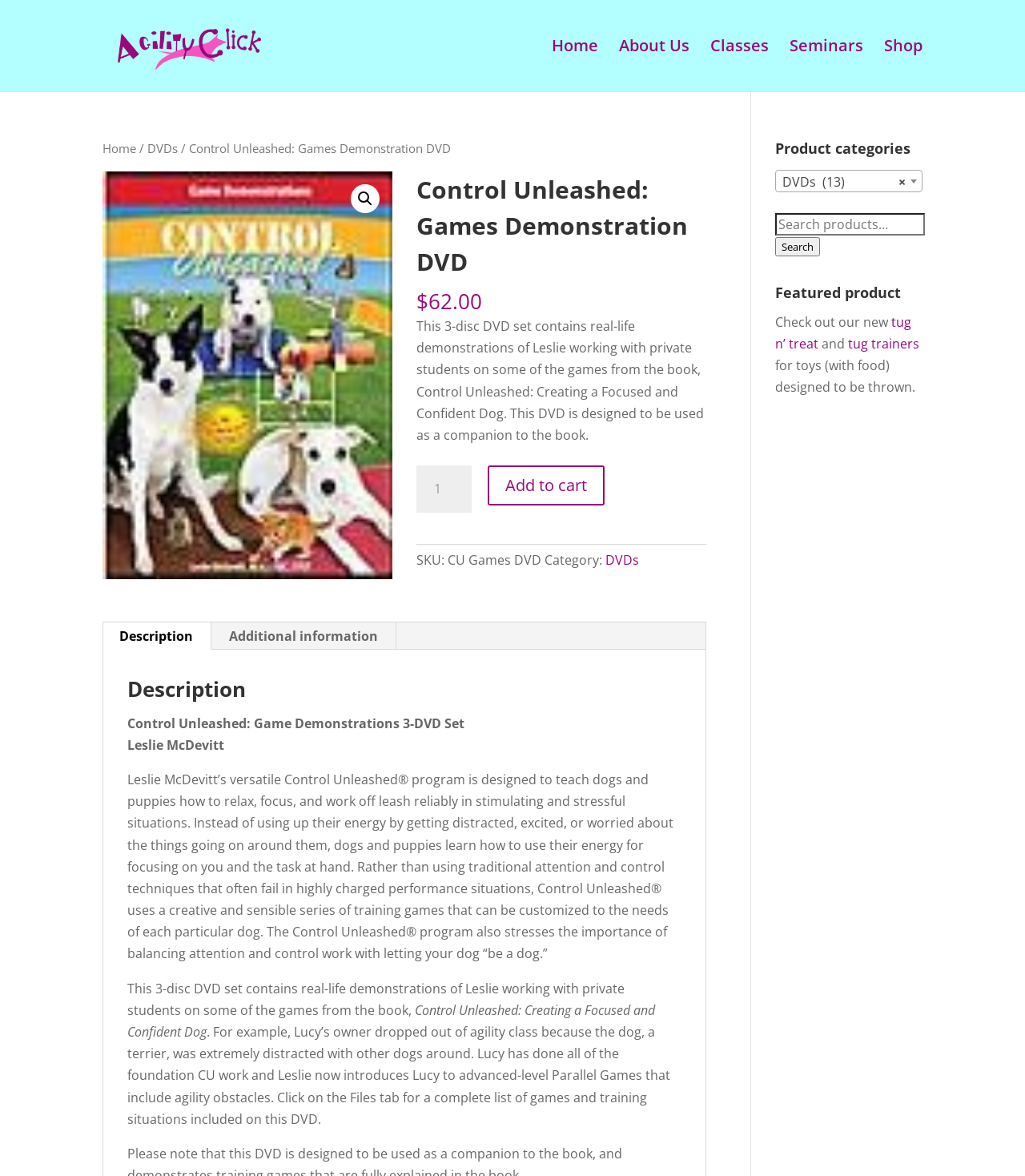Can you locate the main headline on this webpage and provide its text content?

Control Unleashed: Games Demonstration DVD